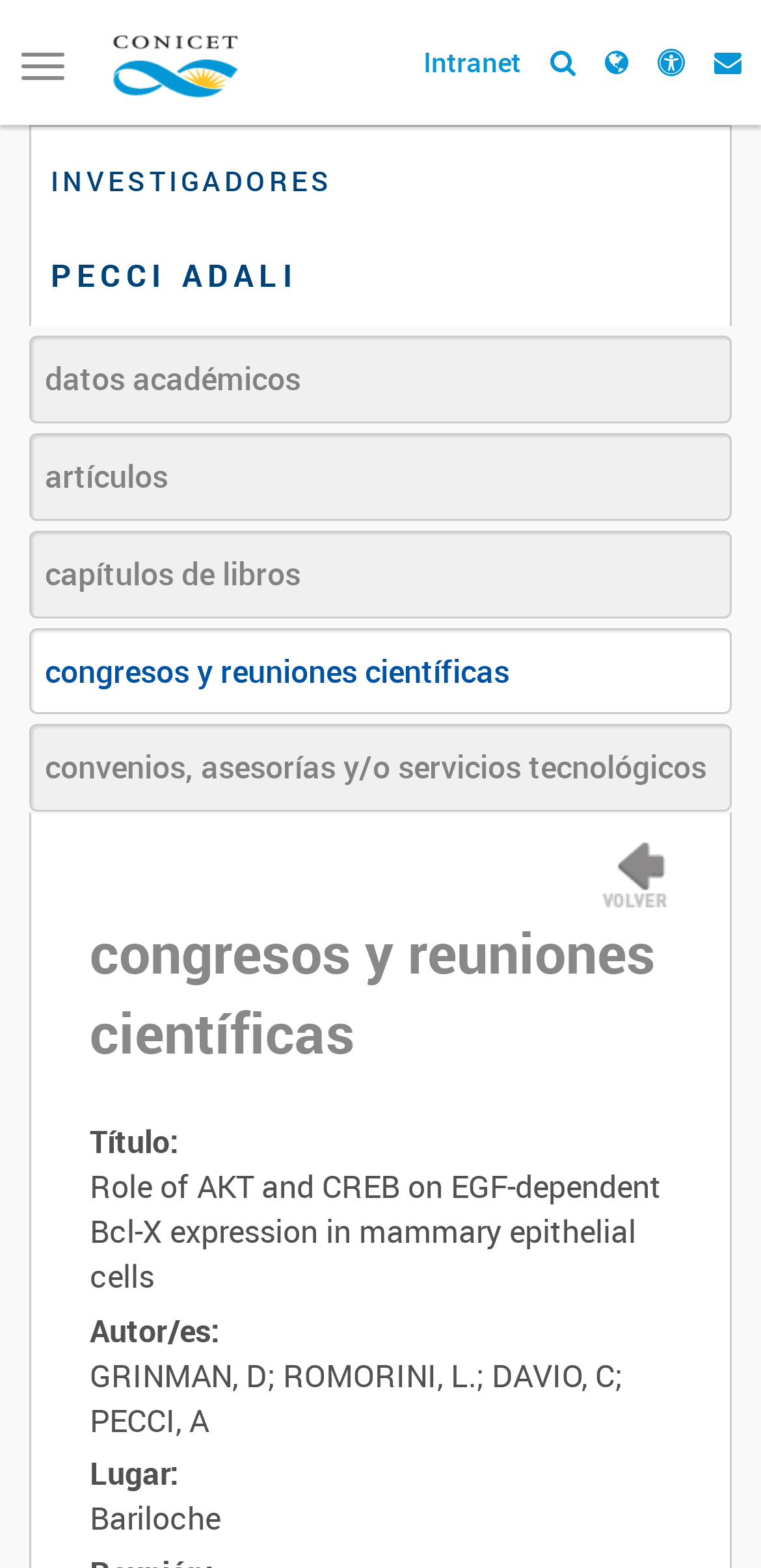Give a one-word or short phrase answer to the question: 
What are the types of publications available?

datos académicos, artículos, capítulos de libros, congresos y reuniones científicas